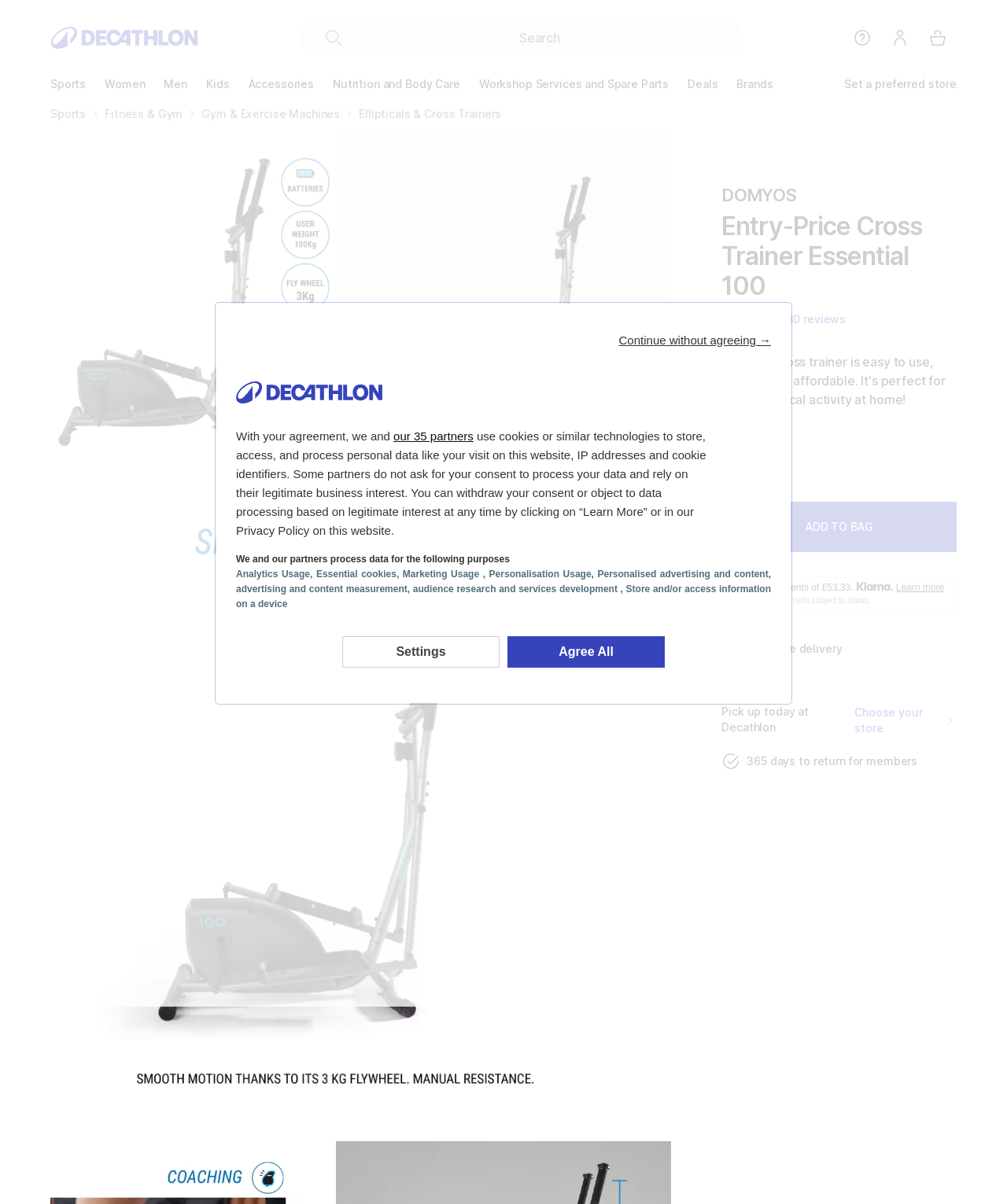Provide a short, one-word or phrase answer to the question below:
What is the alternative payment option offered by Decathlon?

Klarna